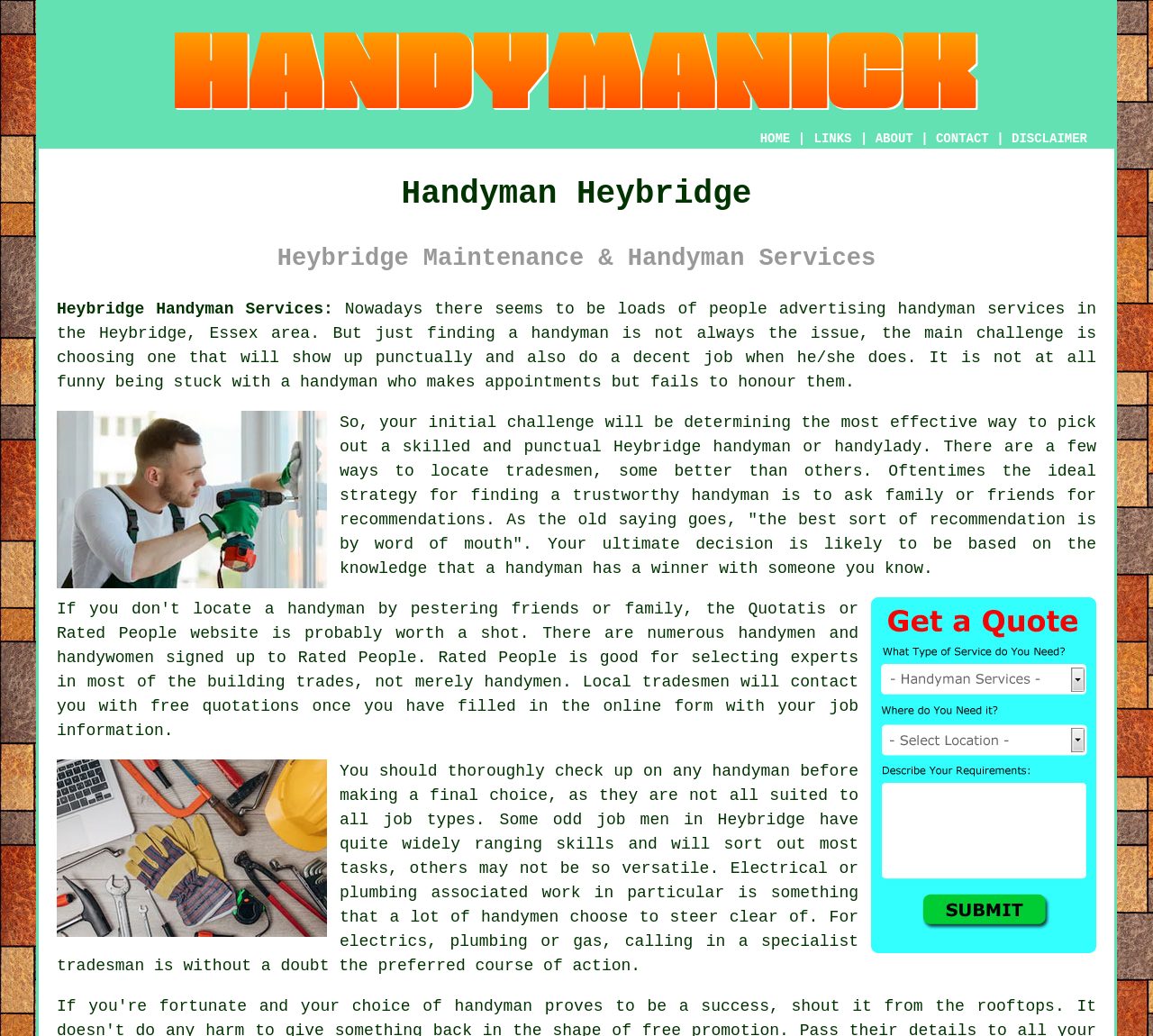Explain in detail what you observe on this webpage.

This webpage is about Handyman services in Heybridge, Essex. At the top, there is a logo image of "Handyman Heybridge - Handymanick" and a navigation menu with links to "HOME", "ABOUT", "CONTACT", and "DISCLAIMER". Below the navigation menu, there are two headings: "Handyman Heybridge" and "Heybridge Maintenance & Handyman Services". 

The main content of the webpage starts with a paragraph of text discussing the challenges of finding a reliable handyman in Heybridge, Essex. There are several links to related terms like "handyman services", "handyman", and "handylady" scattered throughout the text. The text also mentions the importance of choosing a skilled and punctual handyman.

On the left side of the webpage, there is an image of "Heybridge Handyman (CM9)". The text continues to discuss ways to find a trustworthy handyman, including asking family or friends for recommendations and using online services like "Rated People" to get free quotations from local tradesmen.

There are more images on the webpage, including "Heybridge Handyman Quotes (01621)" and "Heybridge Odd Job Man". The text at the bottom of the webpage advises users to thoroughly check up on any handyman before making a final choice and to consider calling in a specialist tradesman for tasks like electrical or plumbing work.